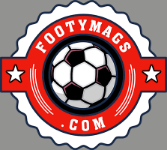What color is the badge that frames the logo?
Please answer the question with as much detail as possible using the screenshot.

The logo is framed by a vibrant red badge, which is adorned with stars on either side, enhancing its sporty aesthetic.